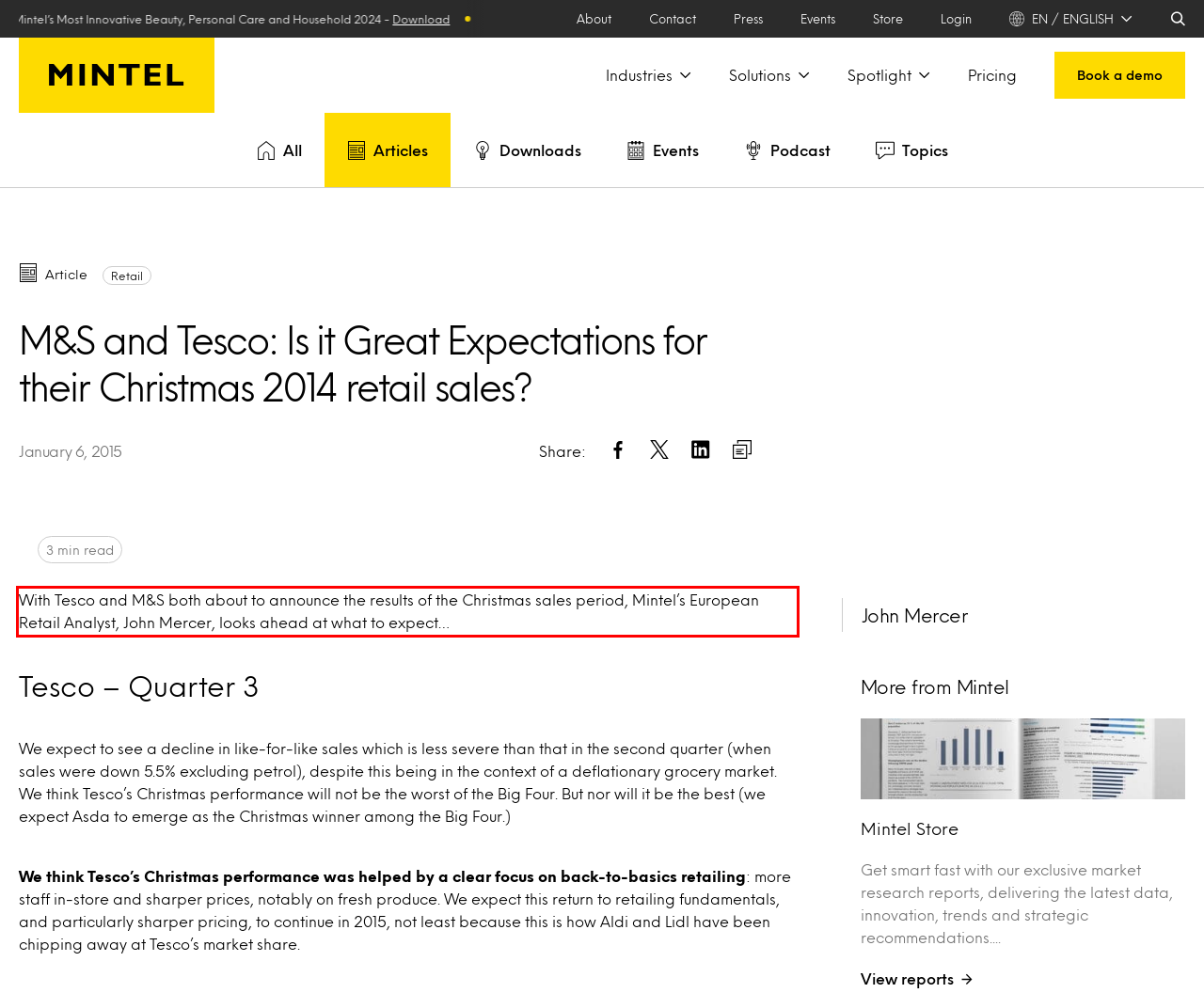Analyze the screenshot of the webpage that features a red bounding box and recognize the text content enclosed within this red bounding box.

With Tesco and M&S both about to announce the results of the Christmas sales period, Mintel’s European Retail Analyst, John Mercer, looks ahead at what to expect…